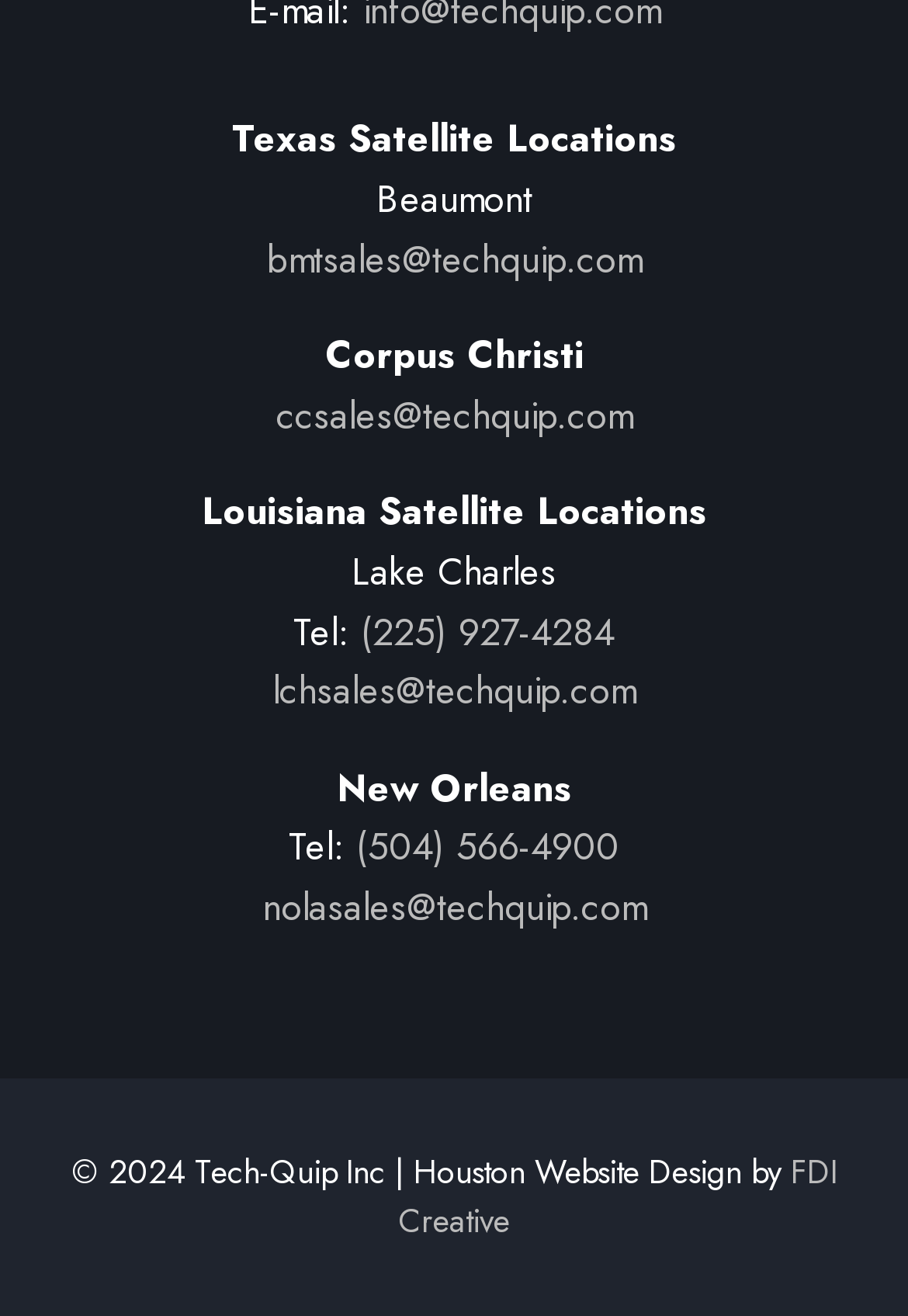Can you give a comprehensive explanation to the question given the content of the image?
What is the city located above Corpus Christi?

By analyzing the vertical positions of the elements based on their y1, y2 coordinates, I found that 'Beaumont' is located above 'Corpus Christi'.